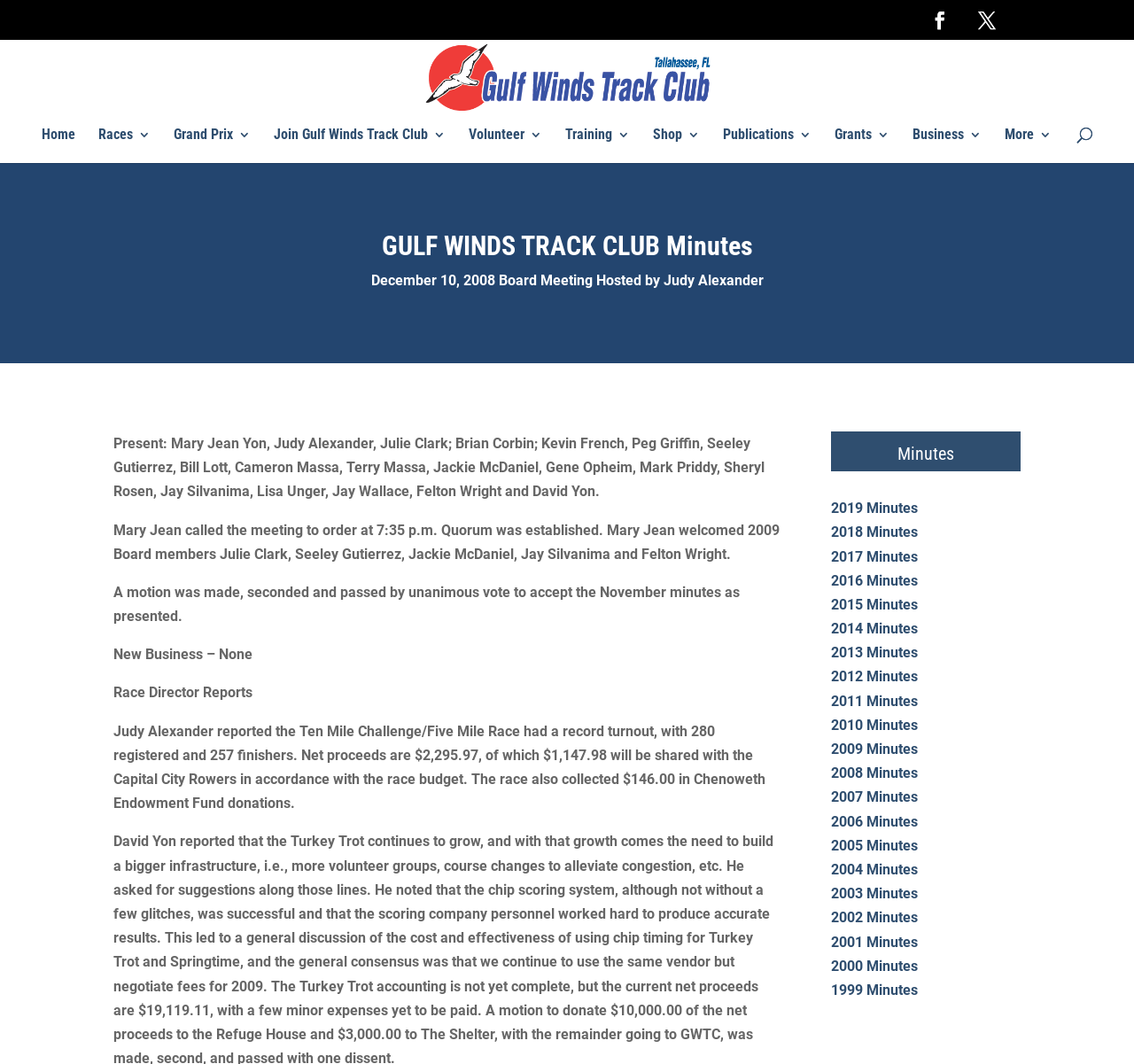Answer in one word or a short phrase: 
How many links are there in the top navigation menu?

11